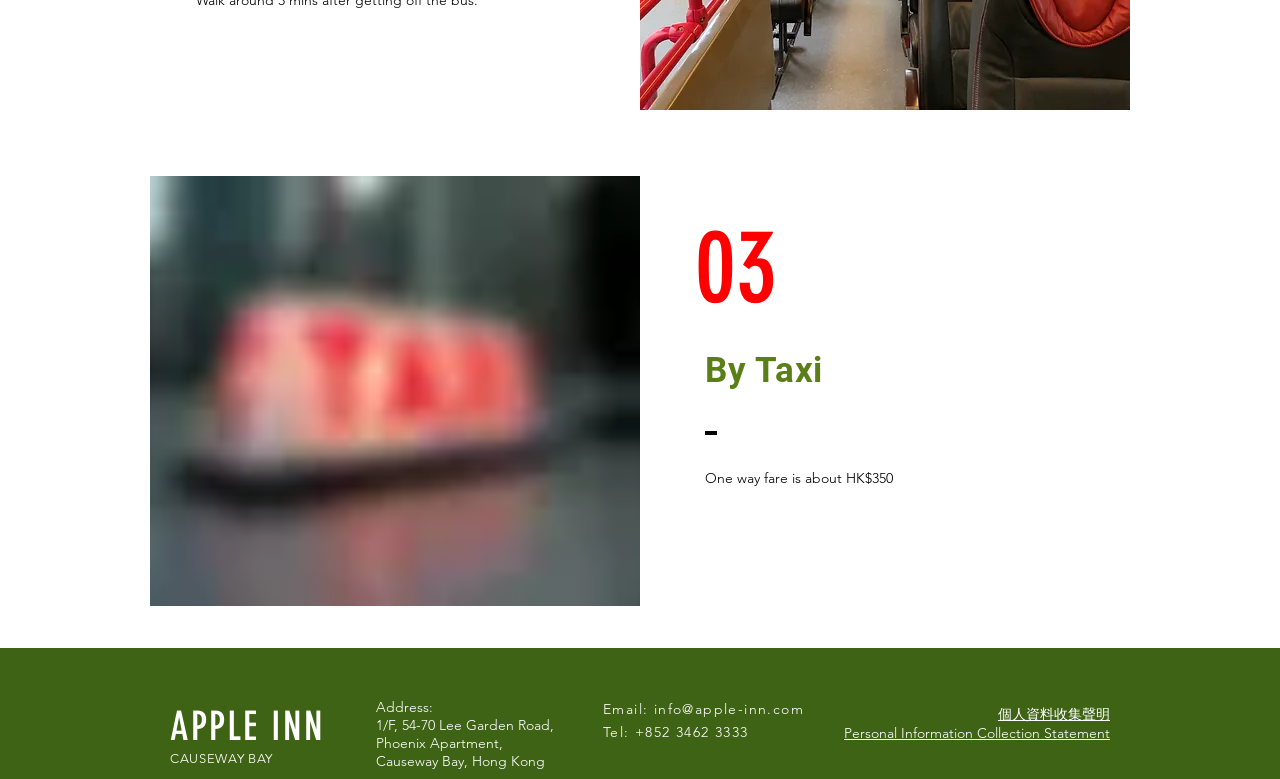How much is the one way fare by taxi?
Please craft a detailed and exhaustive response to the question.

The one way fare by taxi can be found in the StaticText element with the text 'One way fare is about HK$350' located below the heading 'By Taxi'.